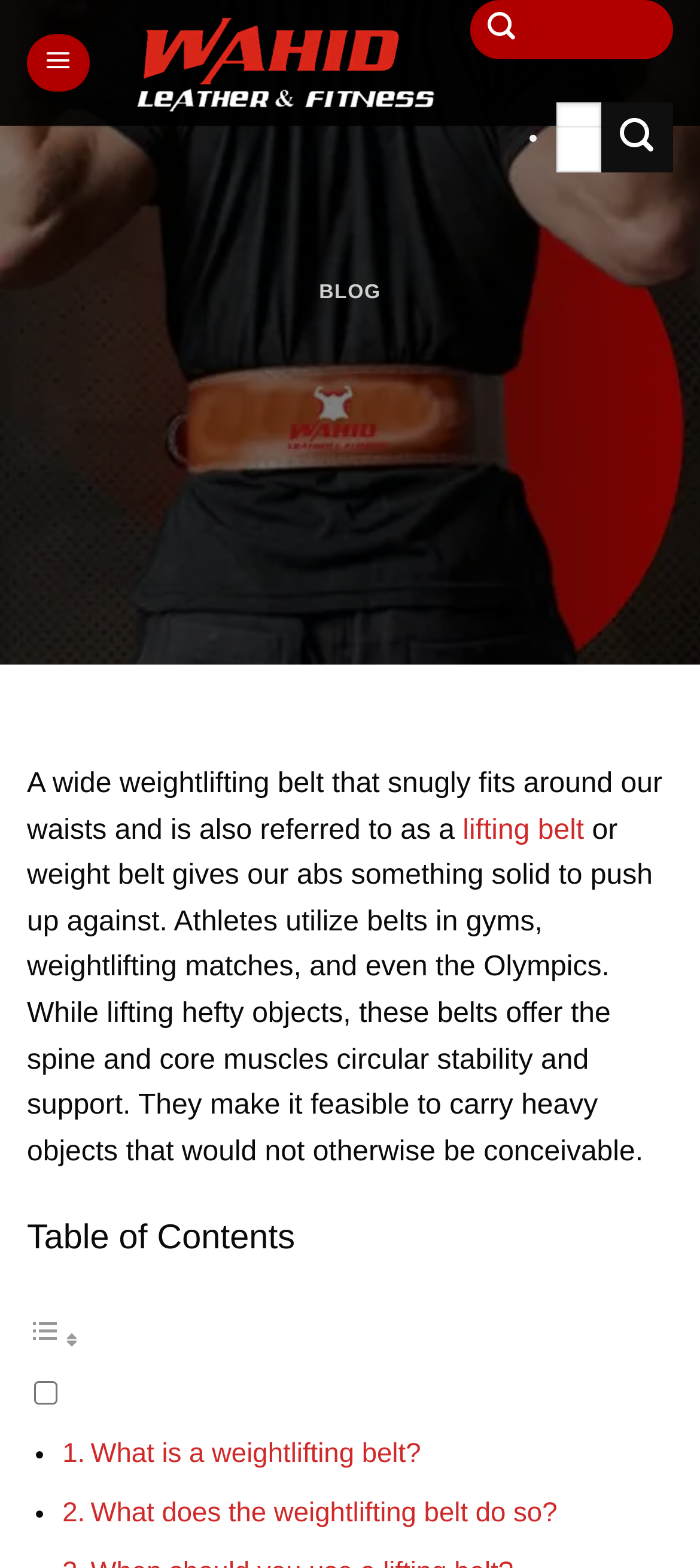Analyze the image and provide a detailed answer to the question: What is the date of the current blog post?

The date of the current blog post can be found below the title of the post, where it says 'POSTED ON NOVEMBER 2, 2022'.